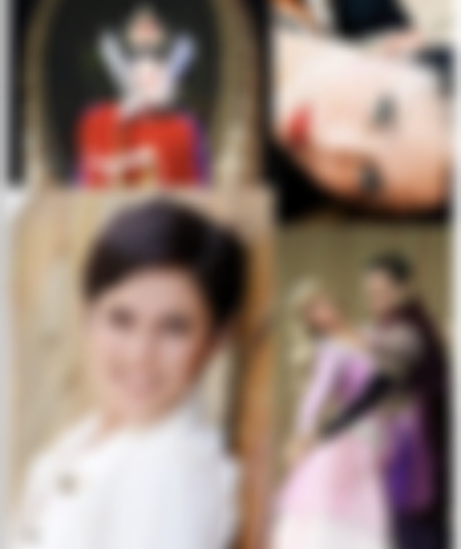Thoroughly describe what you see in the image.

The image showcases a vibrant collage featuring the talented instructor and choreographer, Giselle Fernandez. The central focus is a bright, smiling portrait of Giselle, displaying her warm and inviting personality. Surrounding this image are several snapshots of her at various performances and events, illustrating her extensive career in dance. 

One corner presents a striking image of a performance, possibly depicting a traditional dance, with Giselle in a beautiful costume that highlights her rich cultural background. Another photo captures her in a close-up, illustrating the passion and dedication she brings to her craft. Additionally, there is an engaging scene showing Giselle interacting with fellow dancers, symbolizing her collaborative spirit and commitment to nurturing new talent. 

Giselle's diverse training and professional experiences are reflected in this visual collection, showcasing not just her artistic abilities, but also her journey through prestigious programs and performances globally, including engagements at renowned venues like Disneyland and various cruise line productions. Her background in ballet and commercial entertainment, combined with years of teaching experience, underscores her significant impact in the dance community.